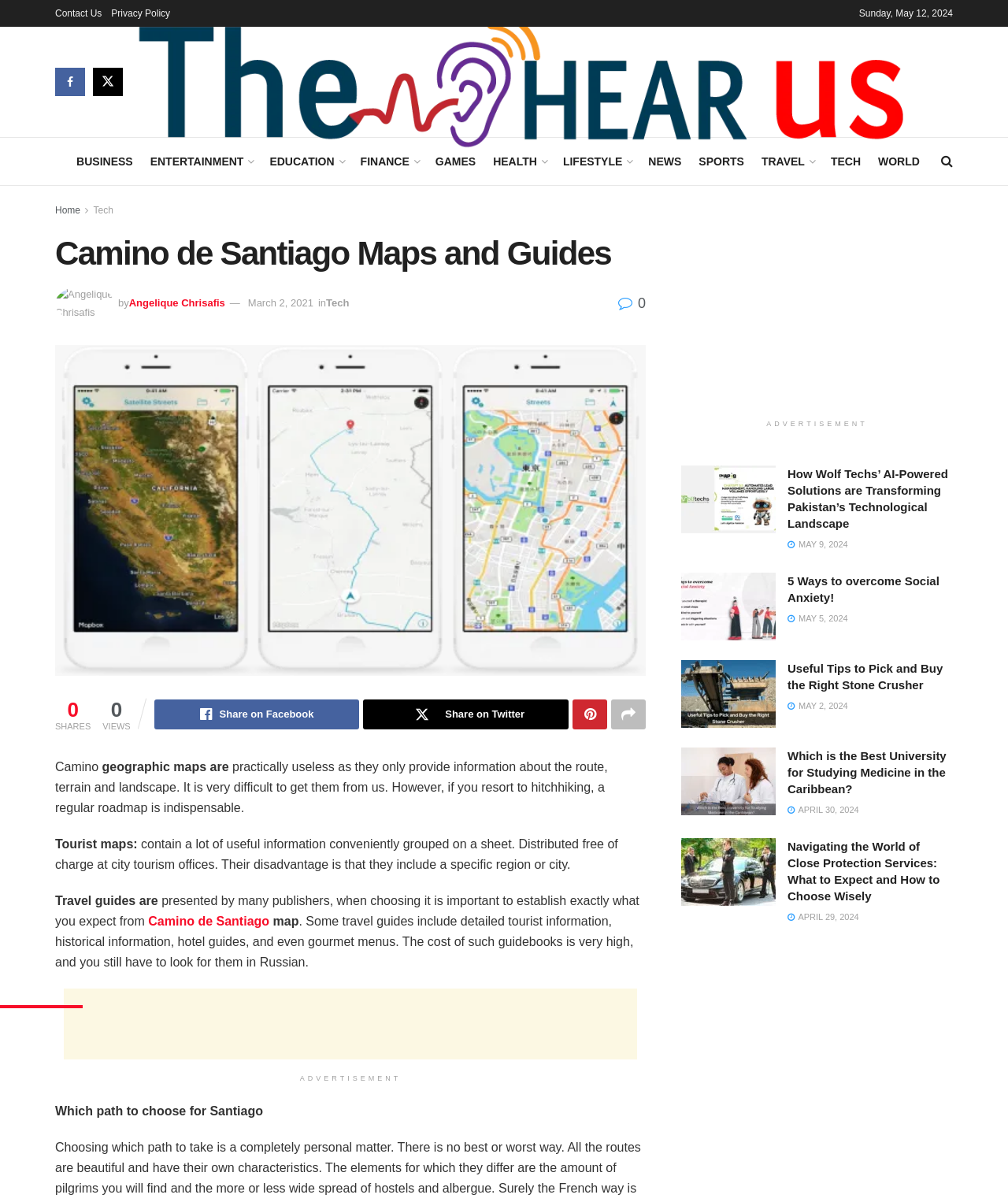What is the purpose of hitchhiking in this context?
Provide a detailed answer to the question using information from the image.

The text mentions that if you resort to hitchhiking, a regular roadmap is indispensable, implying that hitchhiking is a situation where a regular roadmap is necessary.